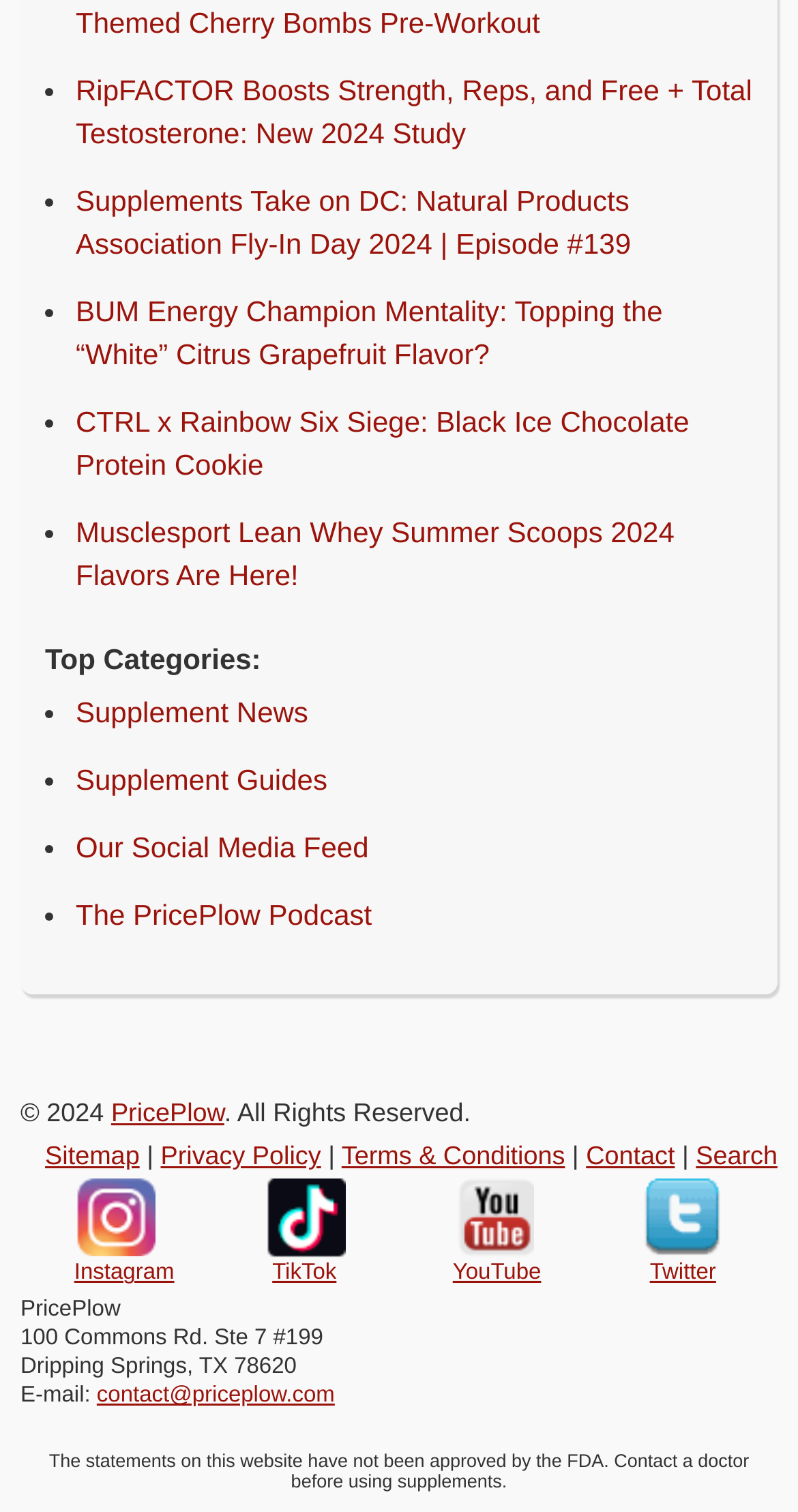Find the bounding box coordinates of the clickable area that will achieve the following instruction: "Click on the link to read about RipFACTOR Boosts Strength, Reps, and Free + Total Testosterone".

[0.095, 0.049, 0.943, 0.099]